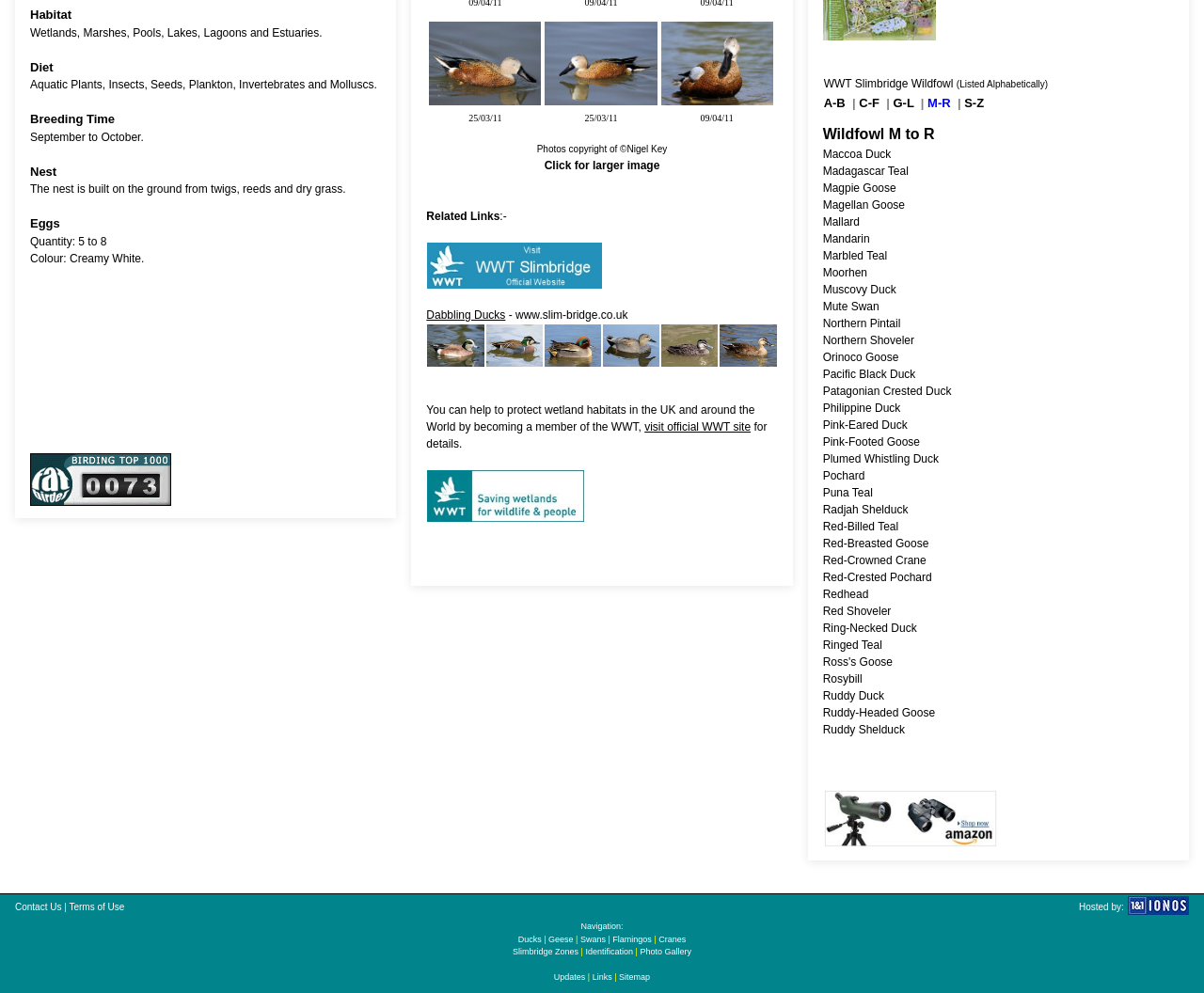What is the habitat of the bird?
Answer the question with a detailed and thorough explanation.

I found the answer by looking at the 'Habitat' section on the webpage, which lists the different types of habitats where the bird can be found.